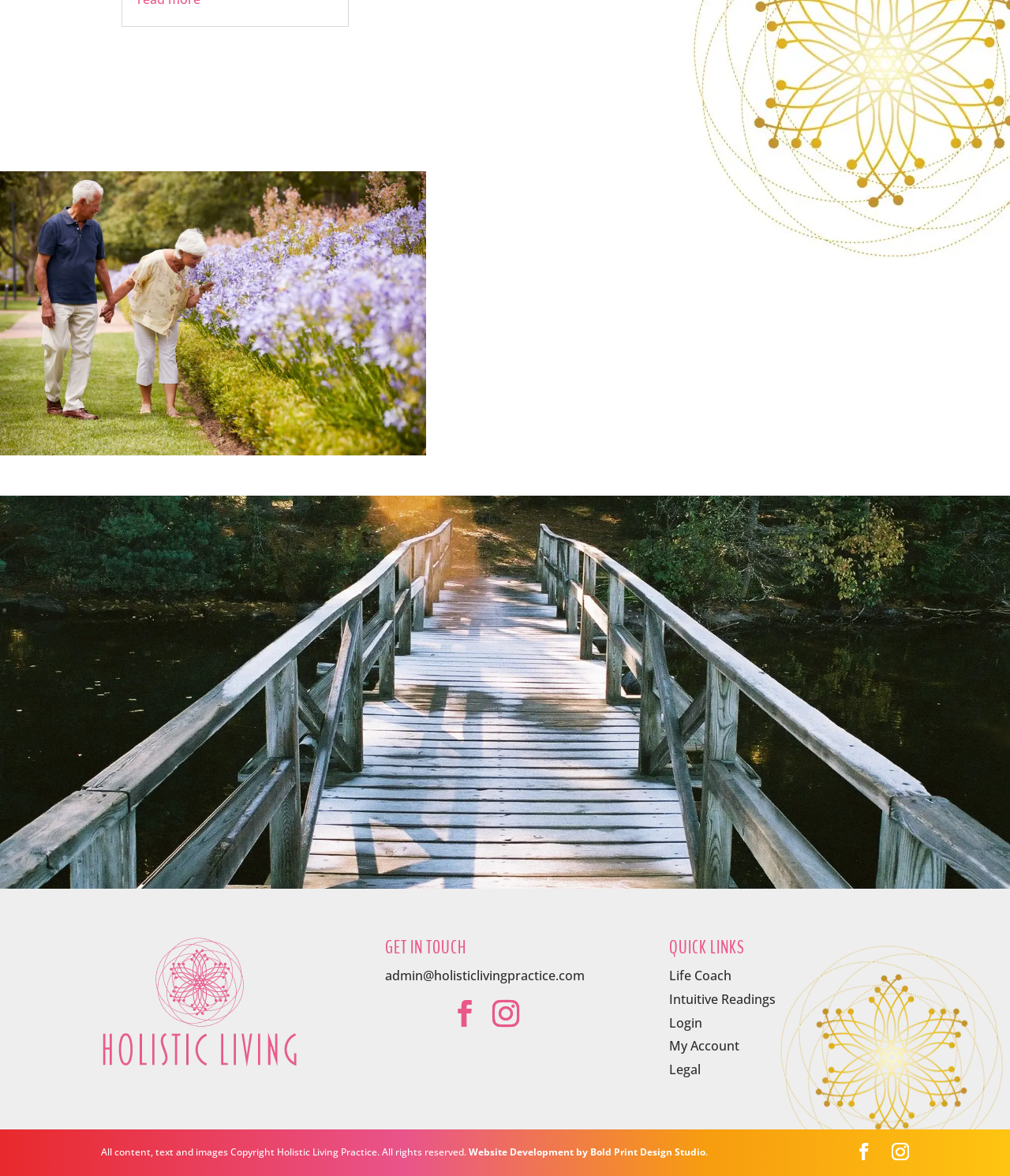Identify the bounding box coordinates for the region of the element that should be clicked to carry out the instruction: "Click the 'Search' button". The bounding box coordinates should be four float numbers between 0 and 1, i.e., [left, top, right, bottom].

None